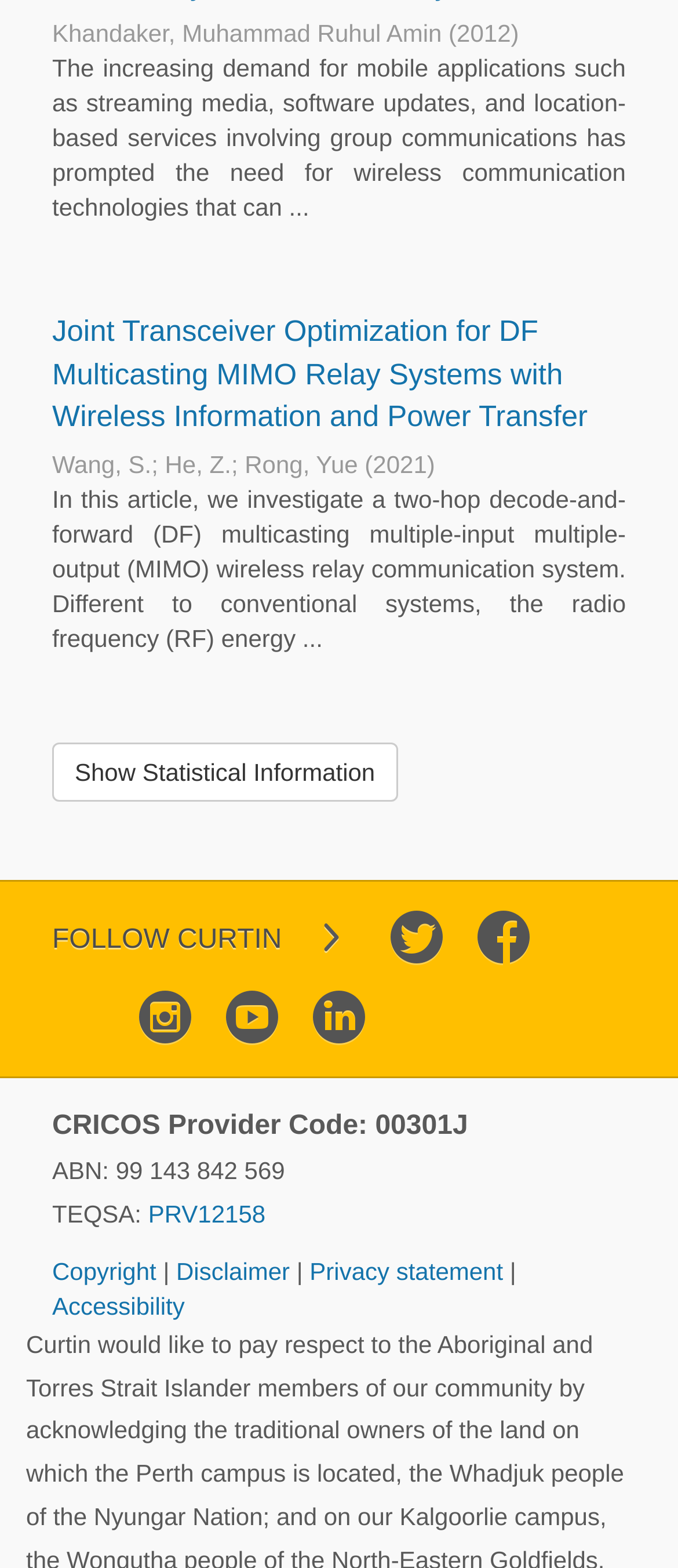Could you determine the bounding box coordinates of the clickable element to complete the instruction: "Access the copyright information"? Provide the coordinates as four float numbers between 0 and 1, i.e., [left, top, right, bottom].

[0.077, 0.802, 0.241, 0.819]